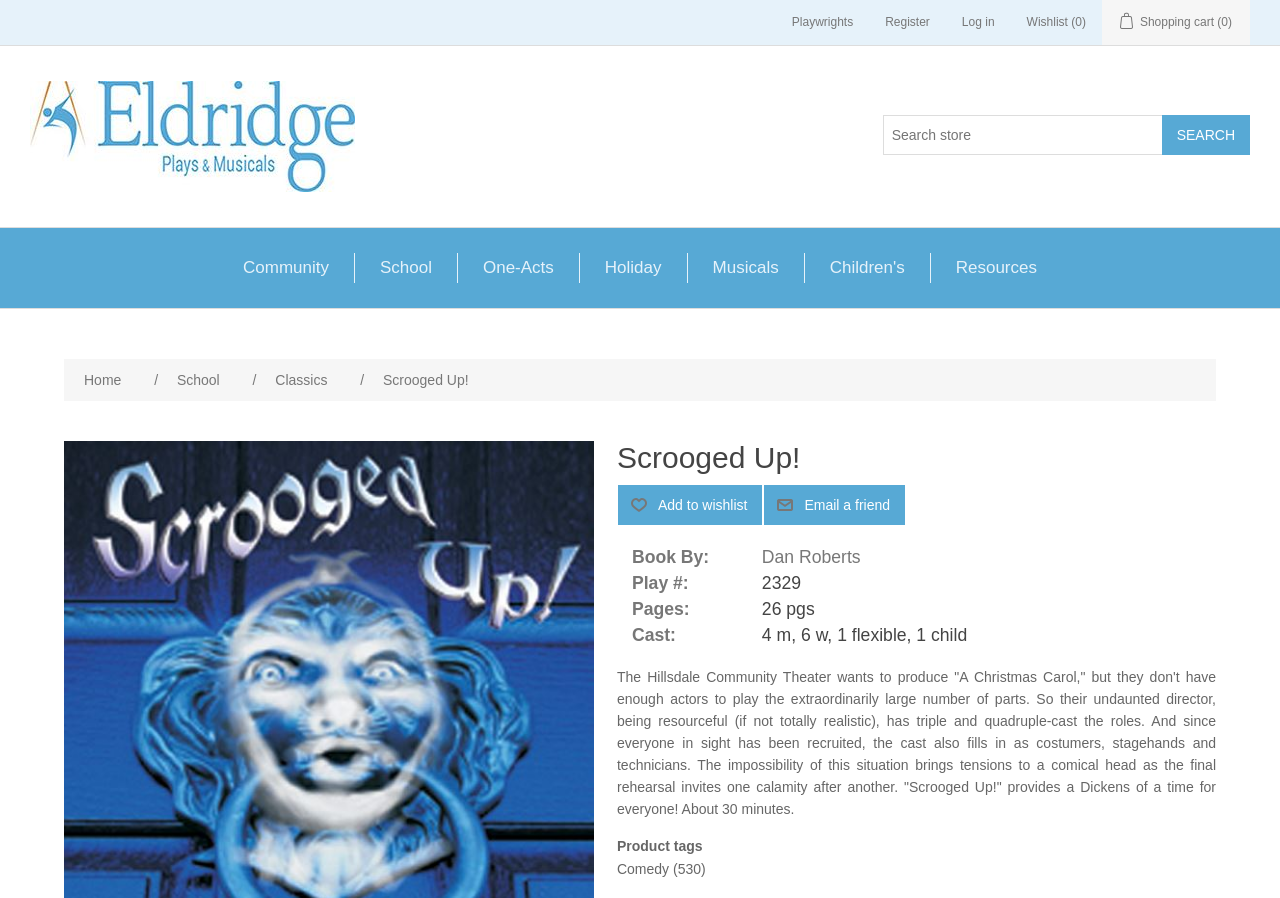What is the genre of the play?
Give a single word or phrase answer based on the content of the image.

Comedy